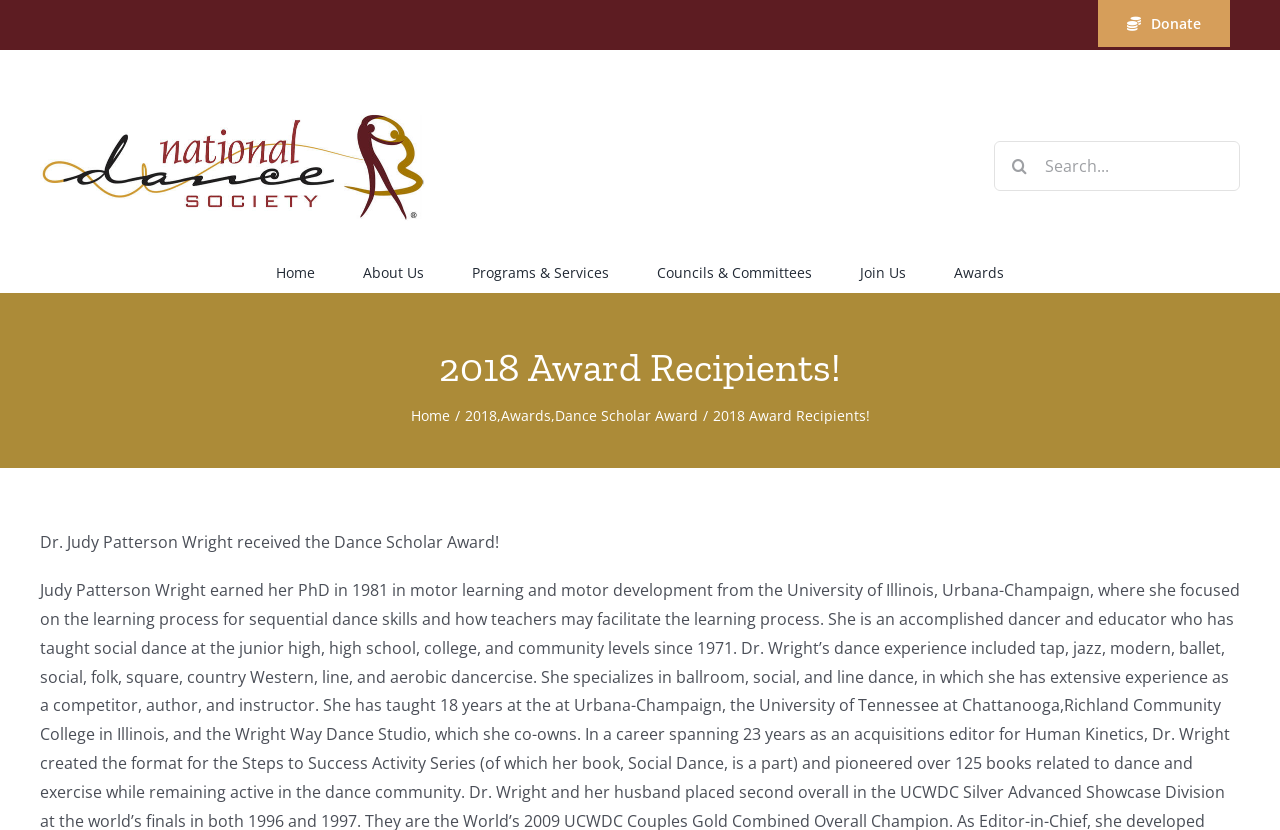Please find the bounding box coordinates of the section that needs to be clicked to achieve this instruction: "Check the rating of 'Alice in Wonderland Wall Art Garden of Flowers'".

None